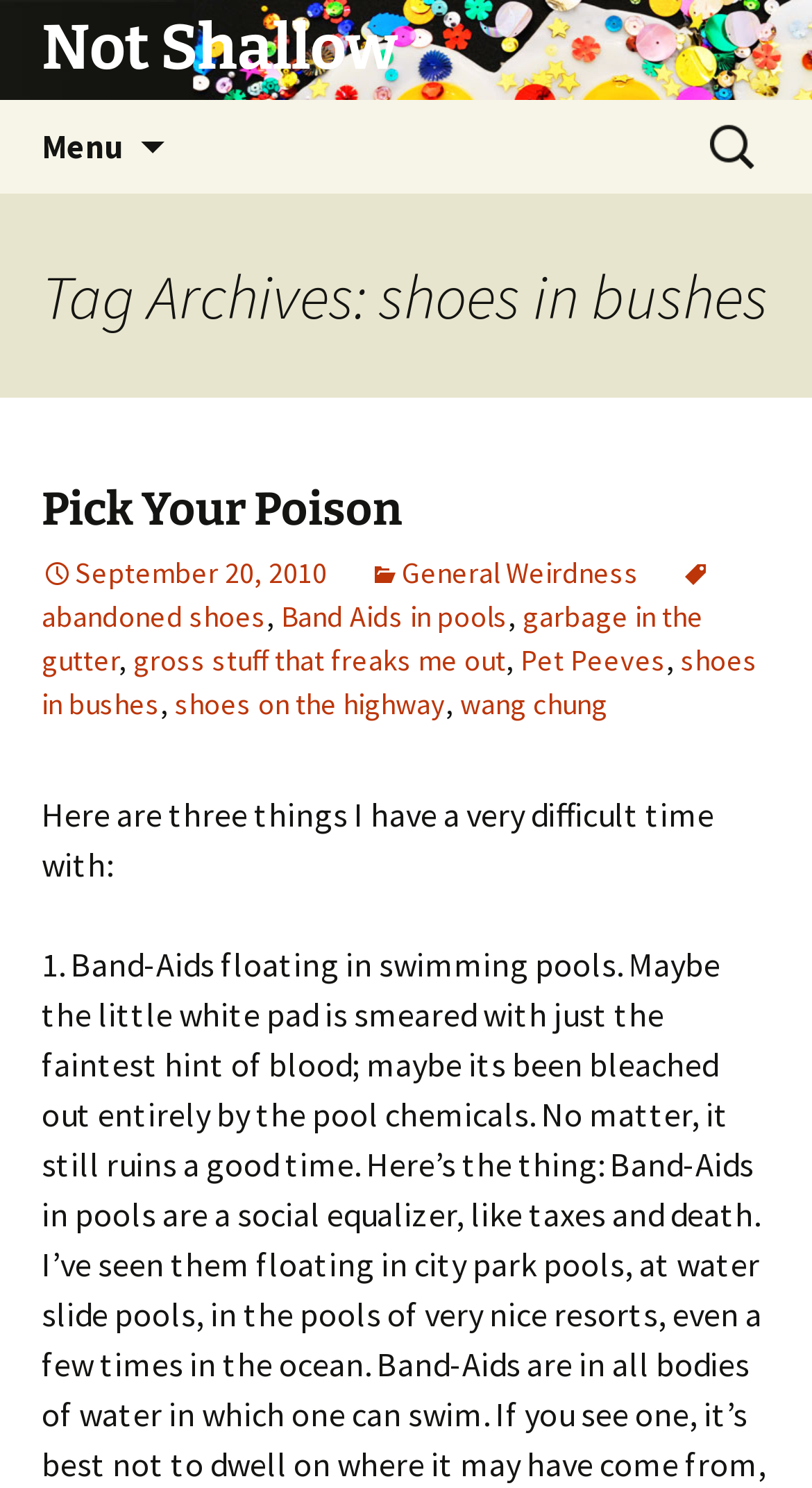Give a one-word or short-phrase answer to the following question: 
What is the purpose of the search box?

Search for: